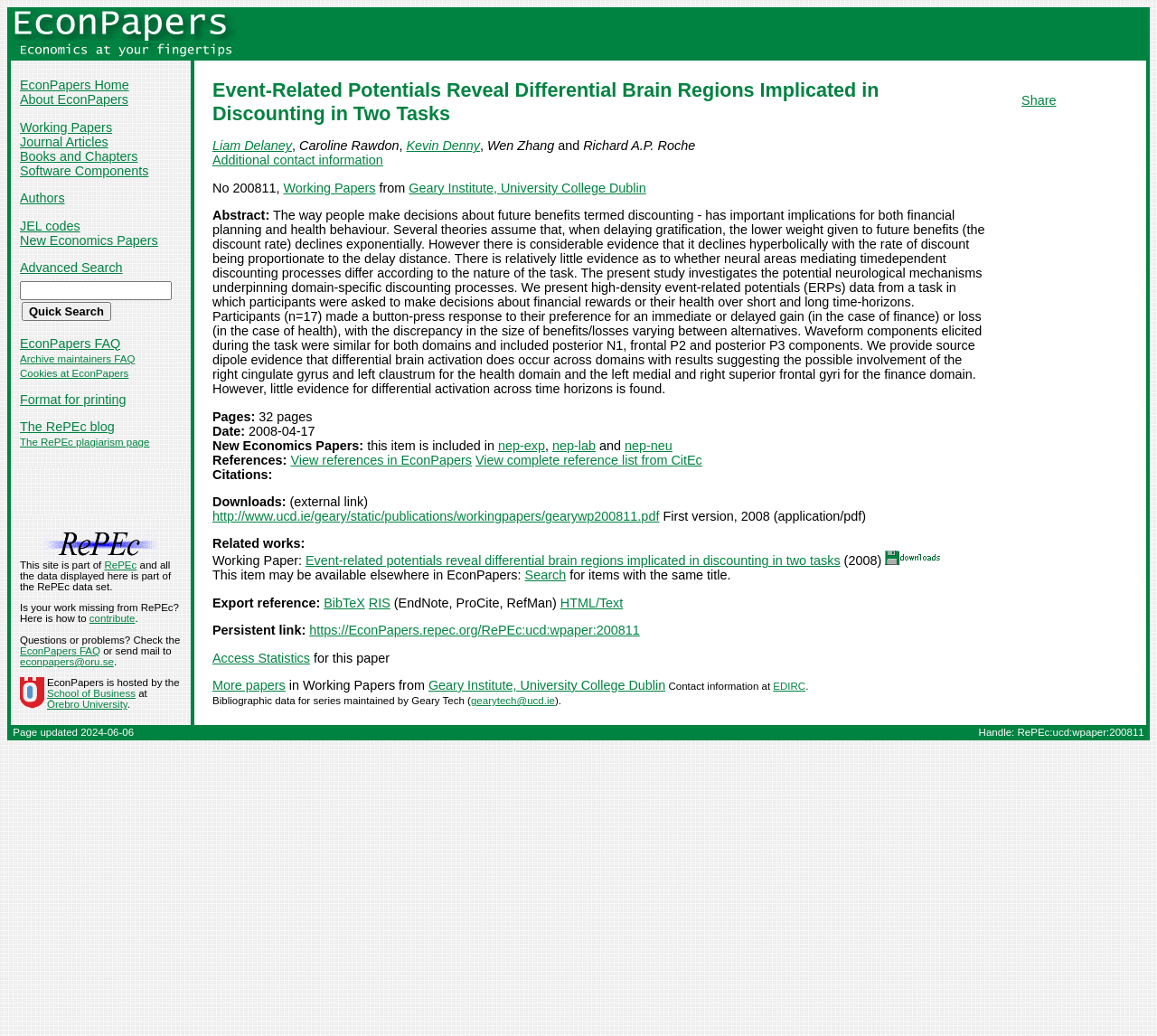How many pages does the paper have?
Please provide a single word or phrase in response based on the screenshot.

32 pages